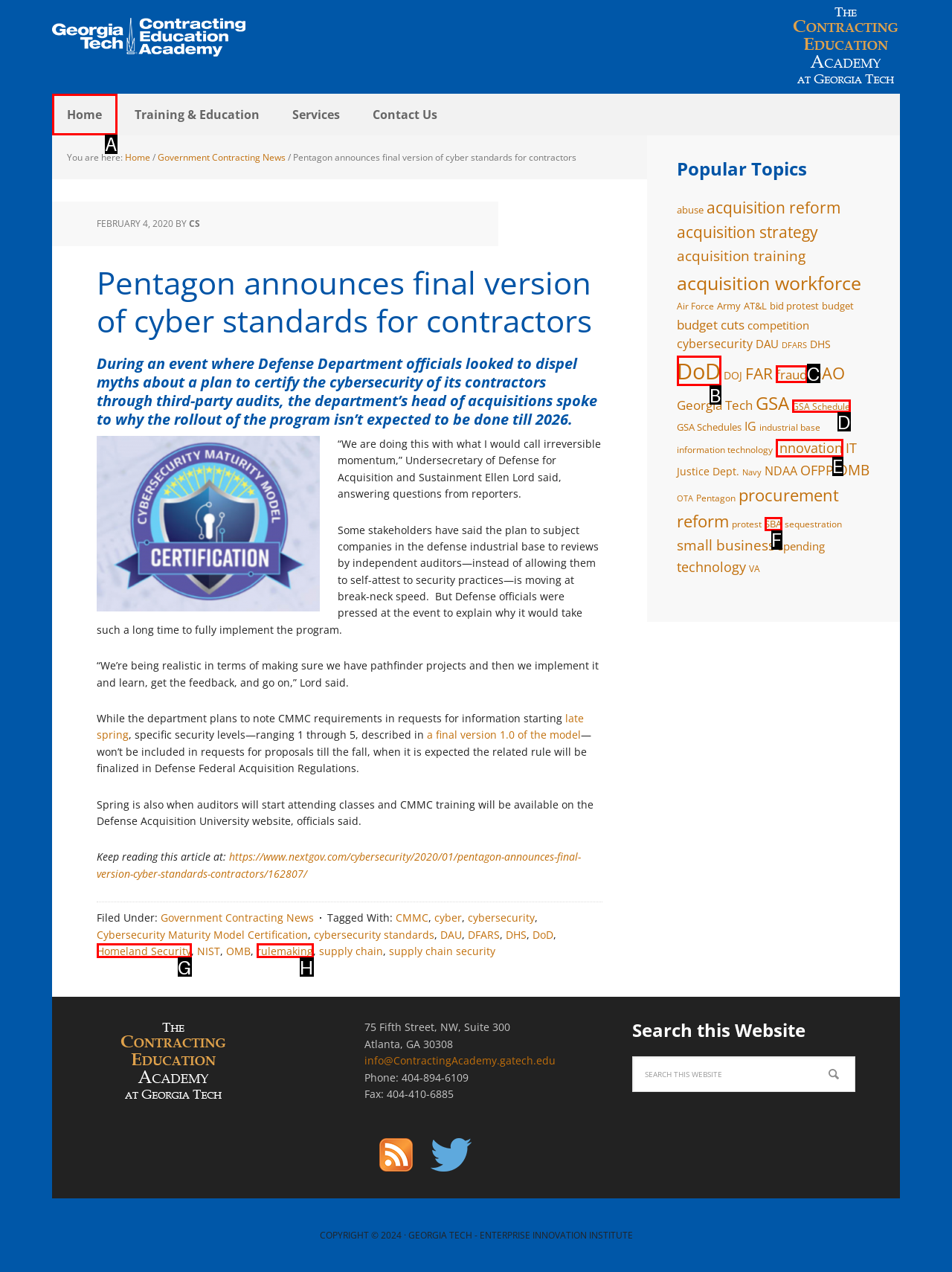Determine the right option to click to perform this task: Click on the 'Home' link
Answer with the correct letter from the given choices directly.

A